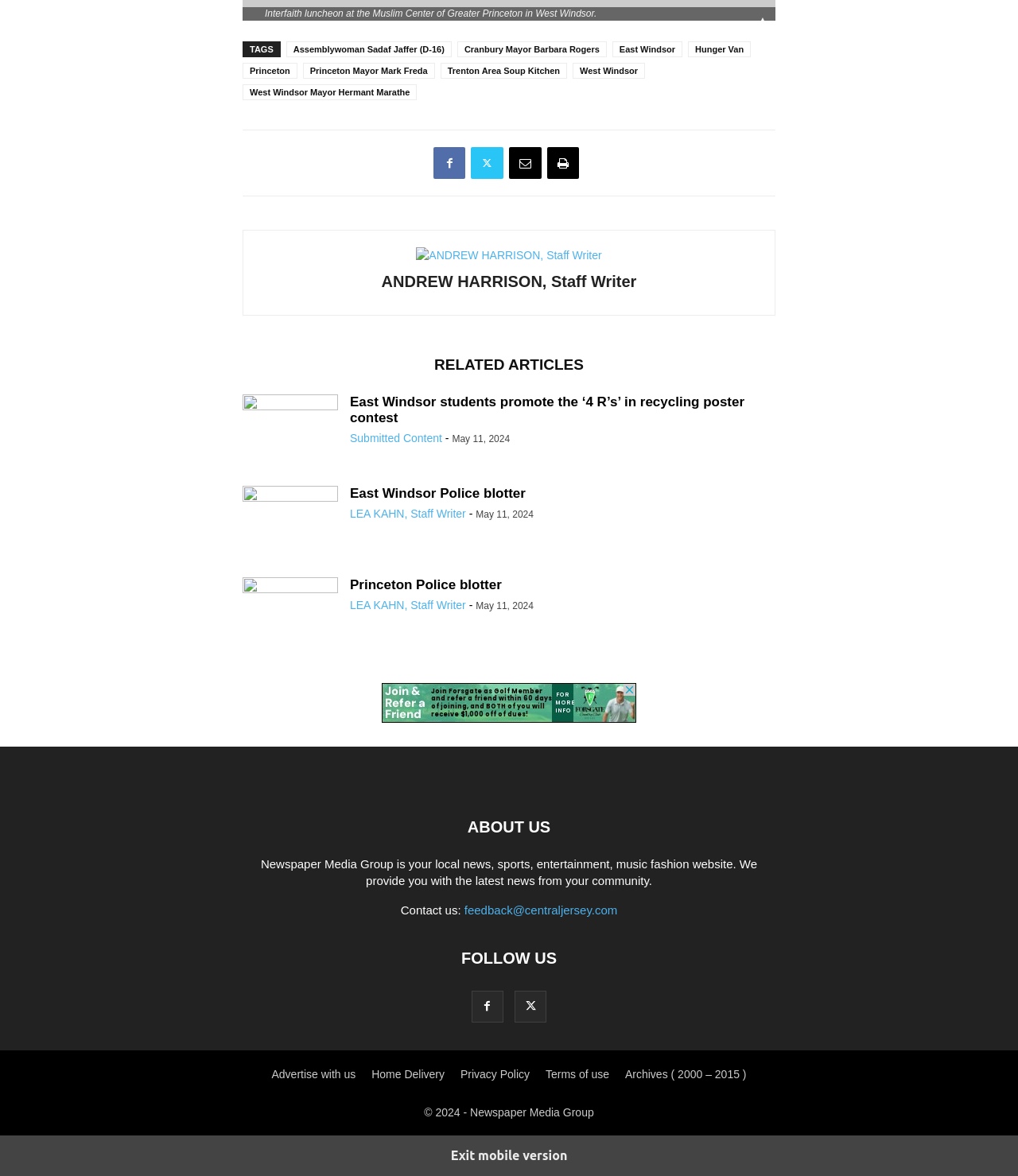Use the details in the image to answer the question thoroughly: 
What is the name of the media group?

I read the 'ABOUT US' section and found the name of the media group, 'Newspaper Media Group', which is described as a local news, sports, entertainment, music fashion website.